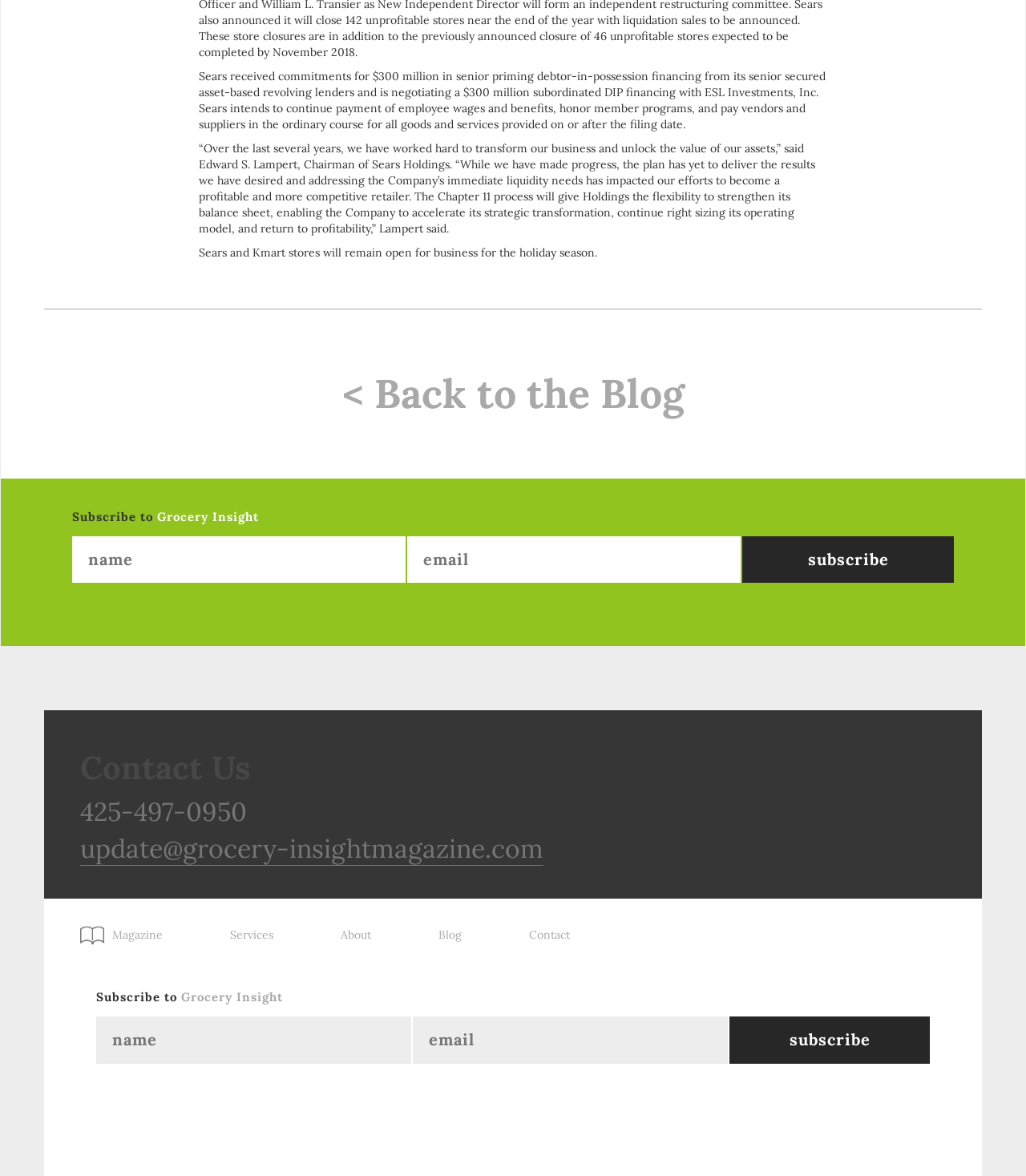Provide the bounding box coordinates in the format (top-left x, top-left y, bottom-right x, bottom-right y). All values are floating point numbers between 0 and 1. Determine the bounding box coordinate of the UI element described as: Contact

[0.484, 0.775, 0.587, 0.816]